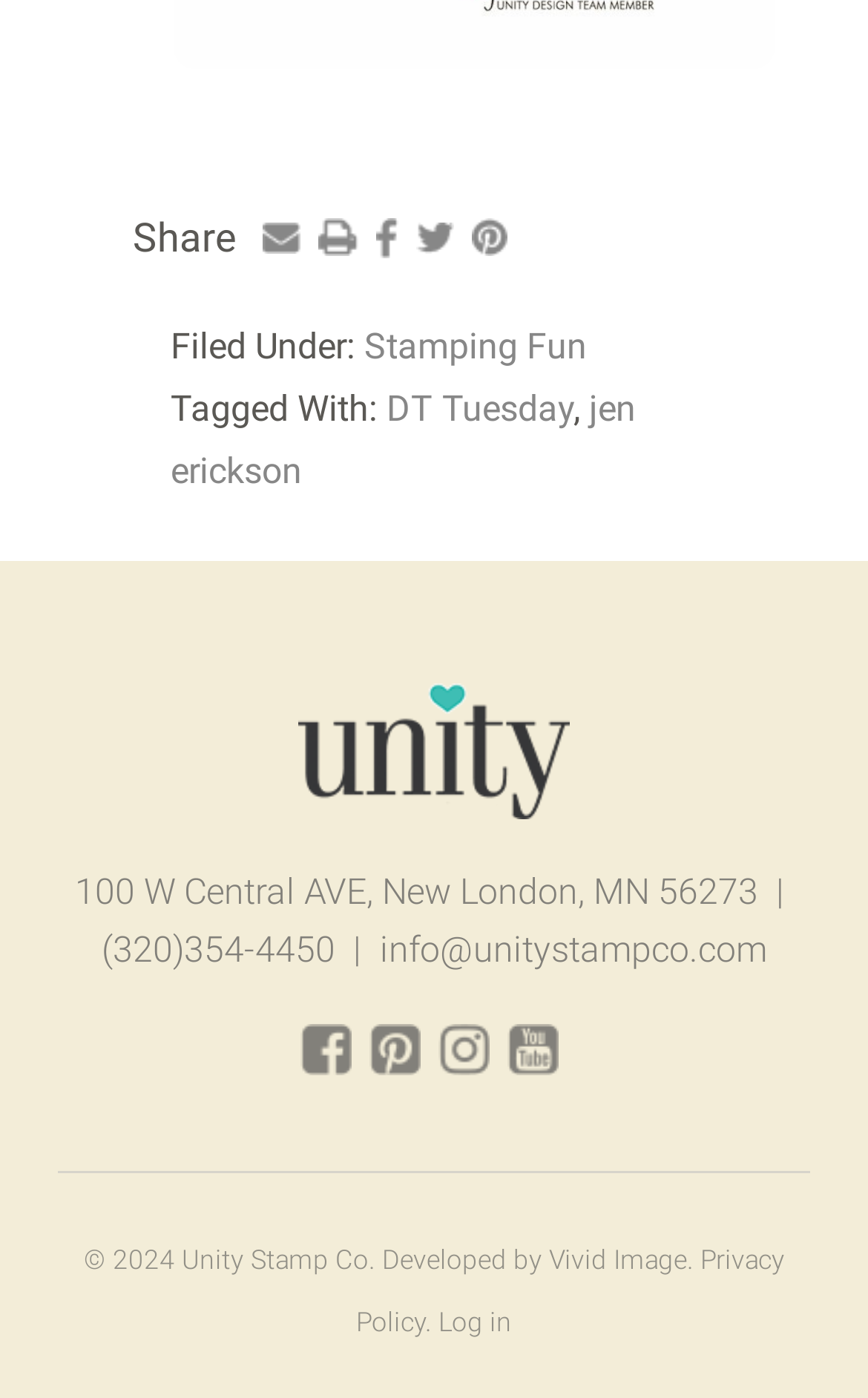Locate the bounding box coordinates of the clickable part needed for the task: "Click Email".

[0.292, 0.159, 0.356, 0.186]